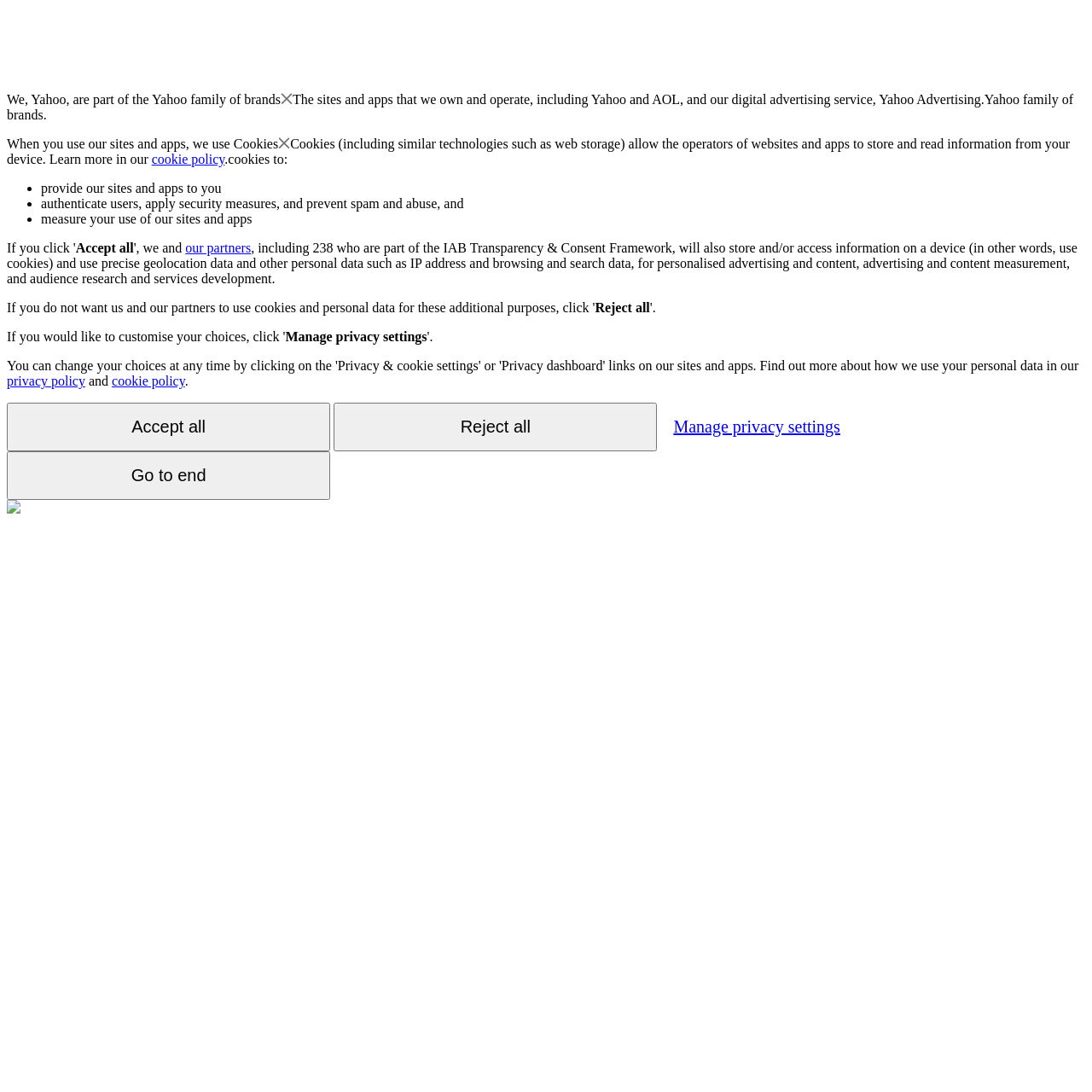Please identify the bounding box coordinates of the area I need to click to accomplish the following instruction: "Click the 'Reject all' button".

[0.545, 0.275, 0.595, 0.288]